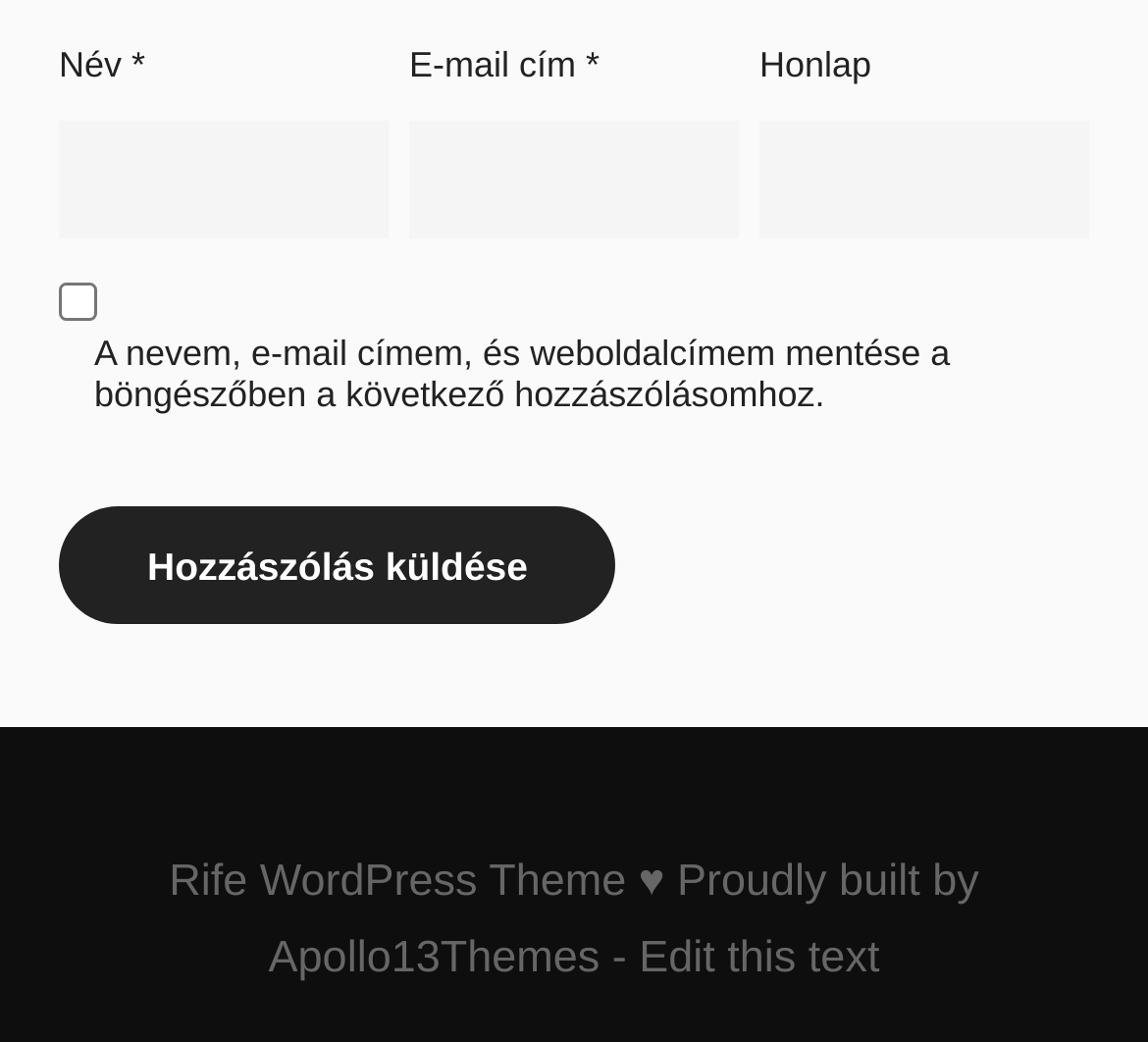Please specify the bounding box coordinates of the region to click in order to perform the following instruction: "Click the submit button".

[0.051, 0.374, 0.537, 0.487]